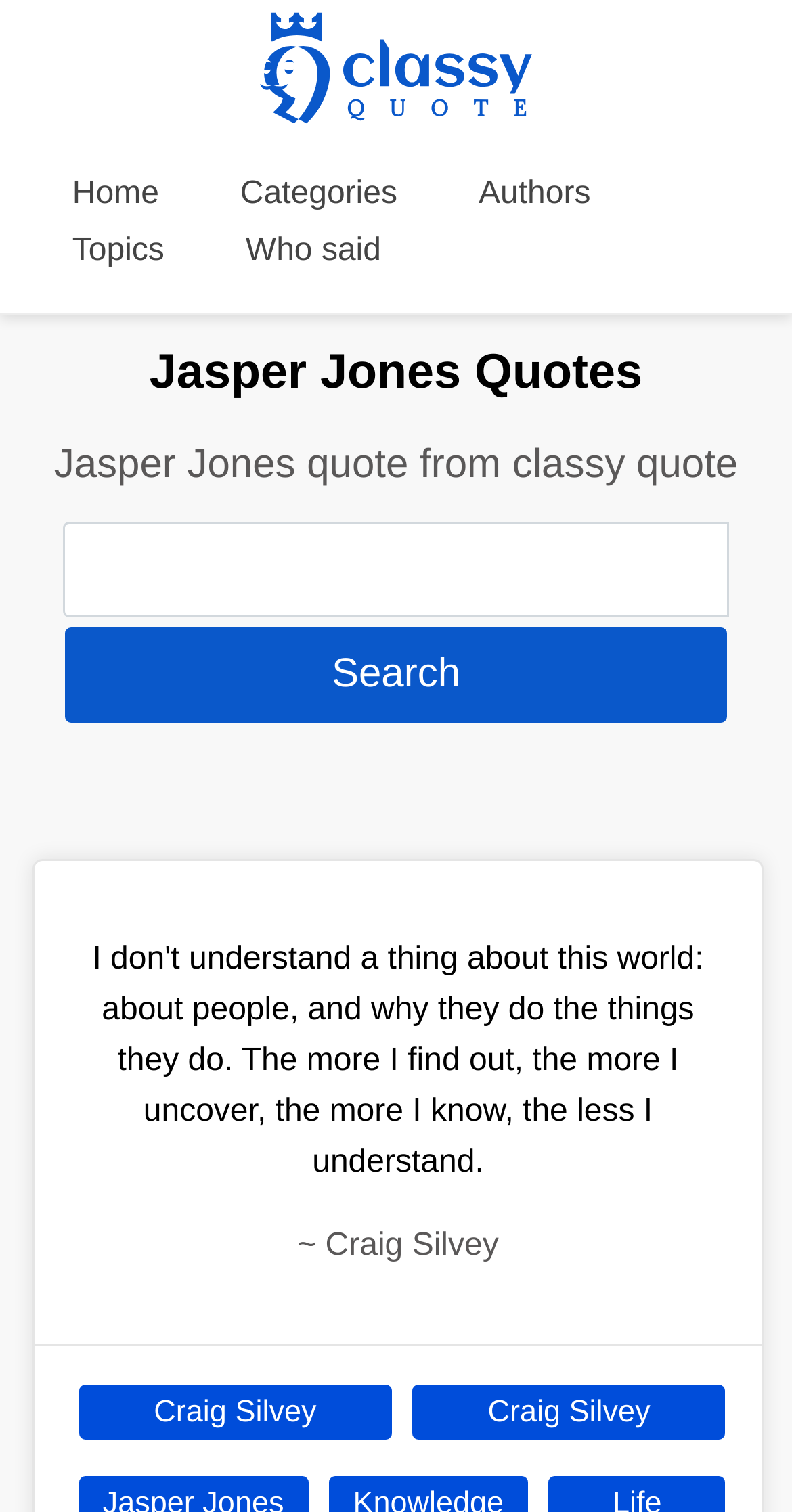Please identify the bounding box coordinates of the area that needs to be clicked to fulfill the following instruction: "Read the quote by Craig Silvey."

[0.043, 0.569, 0.963, 0.89]